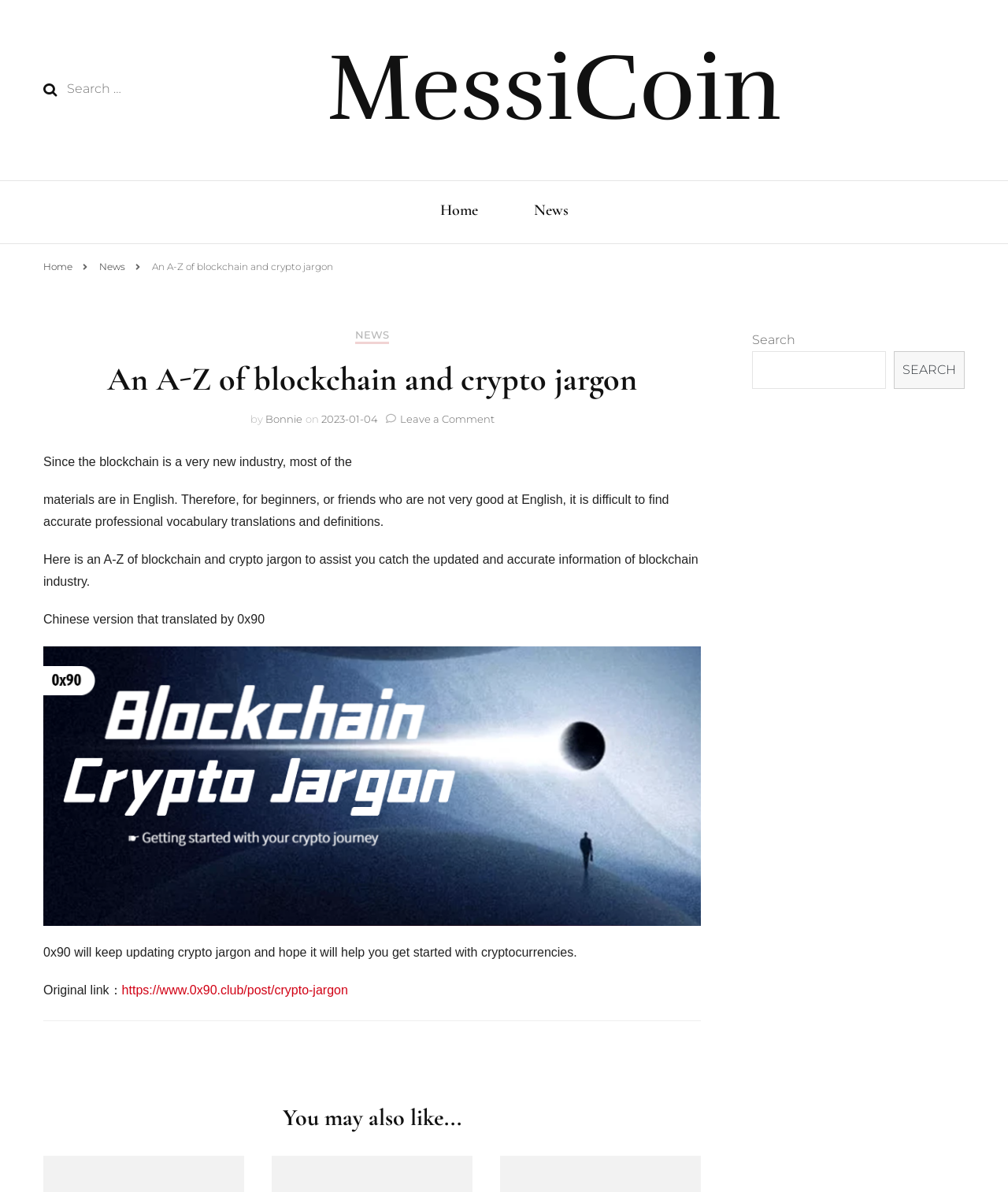Please indicate the bounding box coordinates of the element's region to be clicked to achieve the instruction: "Visit the original link". Provide the coordinates as four float numbers between 0 and 1, i.e., [left, top, right, bottom].

[0.121, 0.825, 0.345, 0.836]